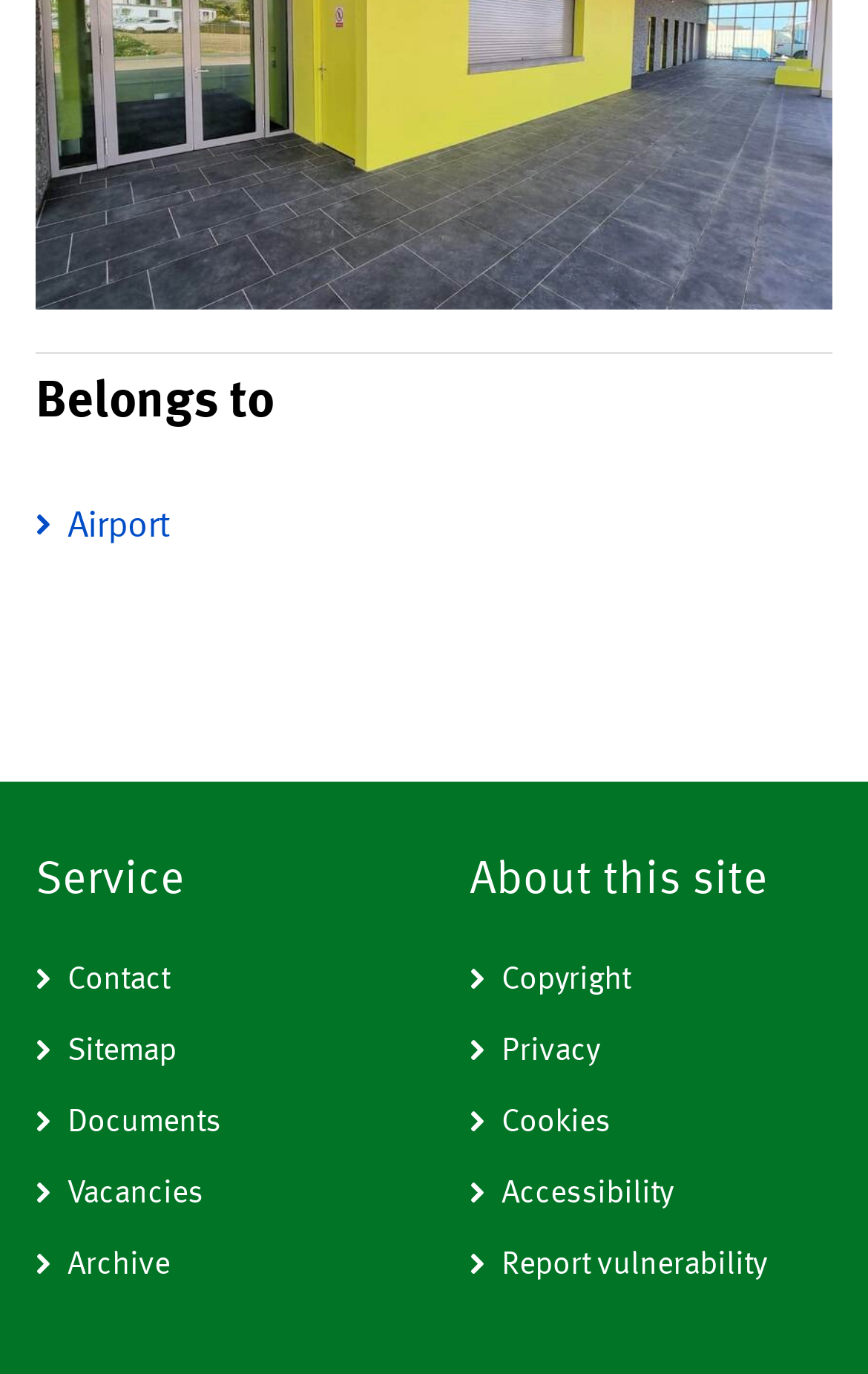Find and indicate the bounding box coordinates of the region you should select to follow the given instruction: "Learn about Copyright".

[0.541, 0.689, 0.959, 0.741]